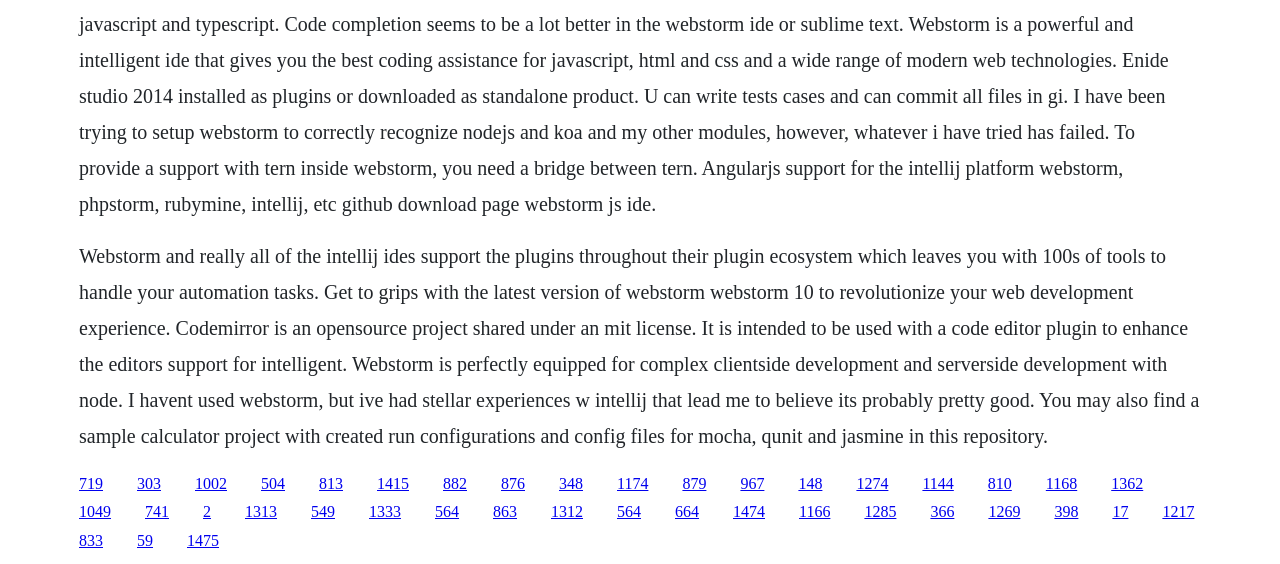What is the purpose of Codemirror?
Please provide a detailed and comprehensive answer to the question.

According to the StaticText element, Codemirror is an open-source project intended to be used with a code editor plugin to enhance the editor's support for intelligent coding.